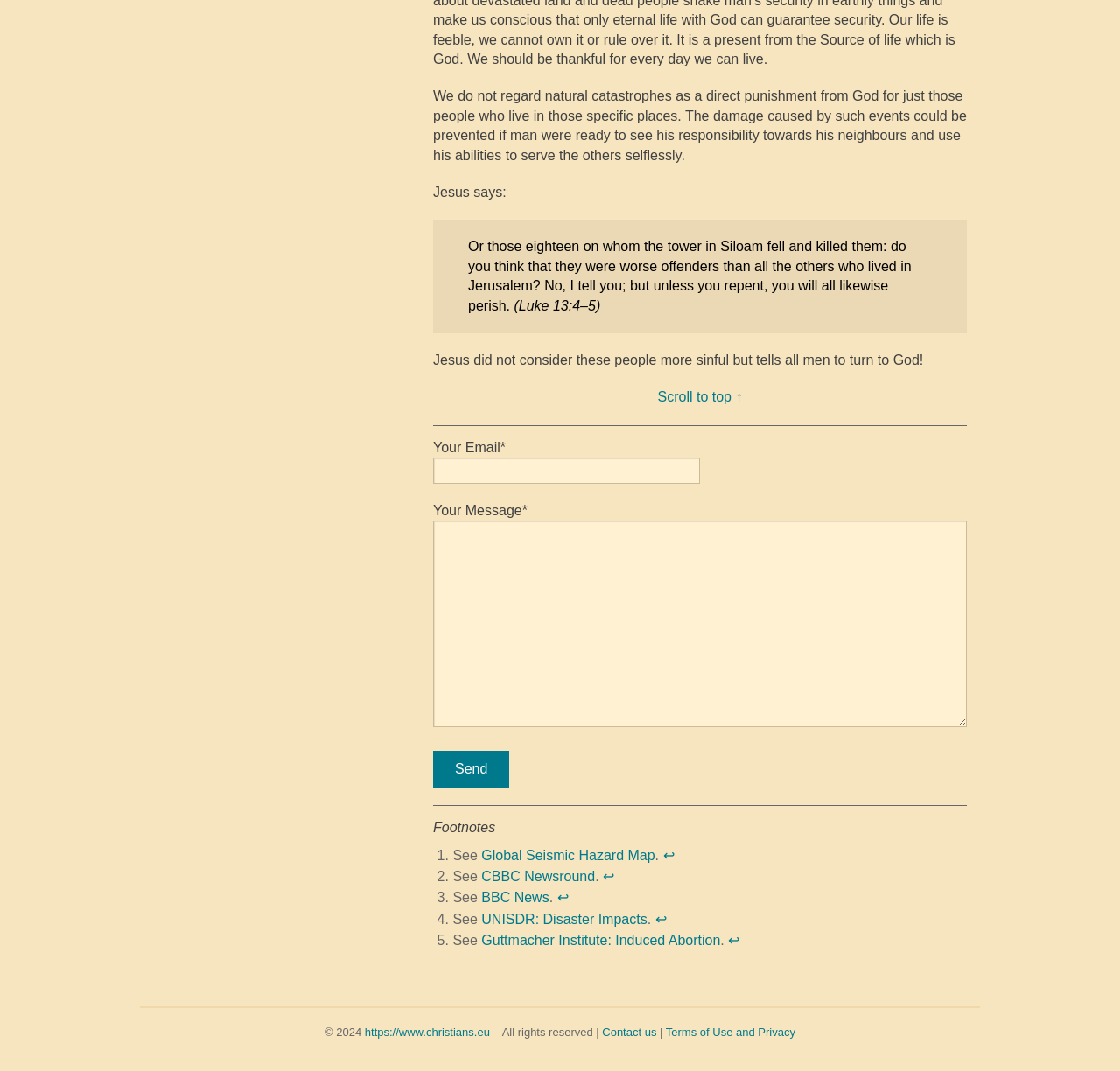Bounding box coordinates are specified in the format (top-left x, top-left y, bottom-right x, bottom-right y). All values are floating point numbers bounded between 0 and 1. Please provide the bounding box coordinate of the region this sentence describes: Guttmacher Institute: Induced Abortion

[0.43, 0.871, 0.643, 0.885]